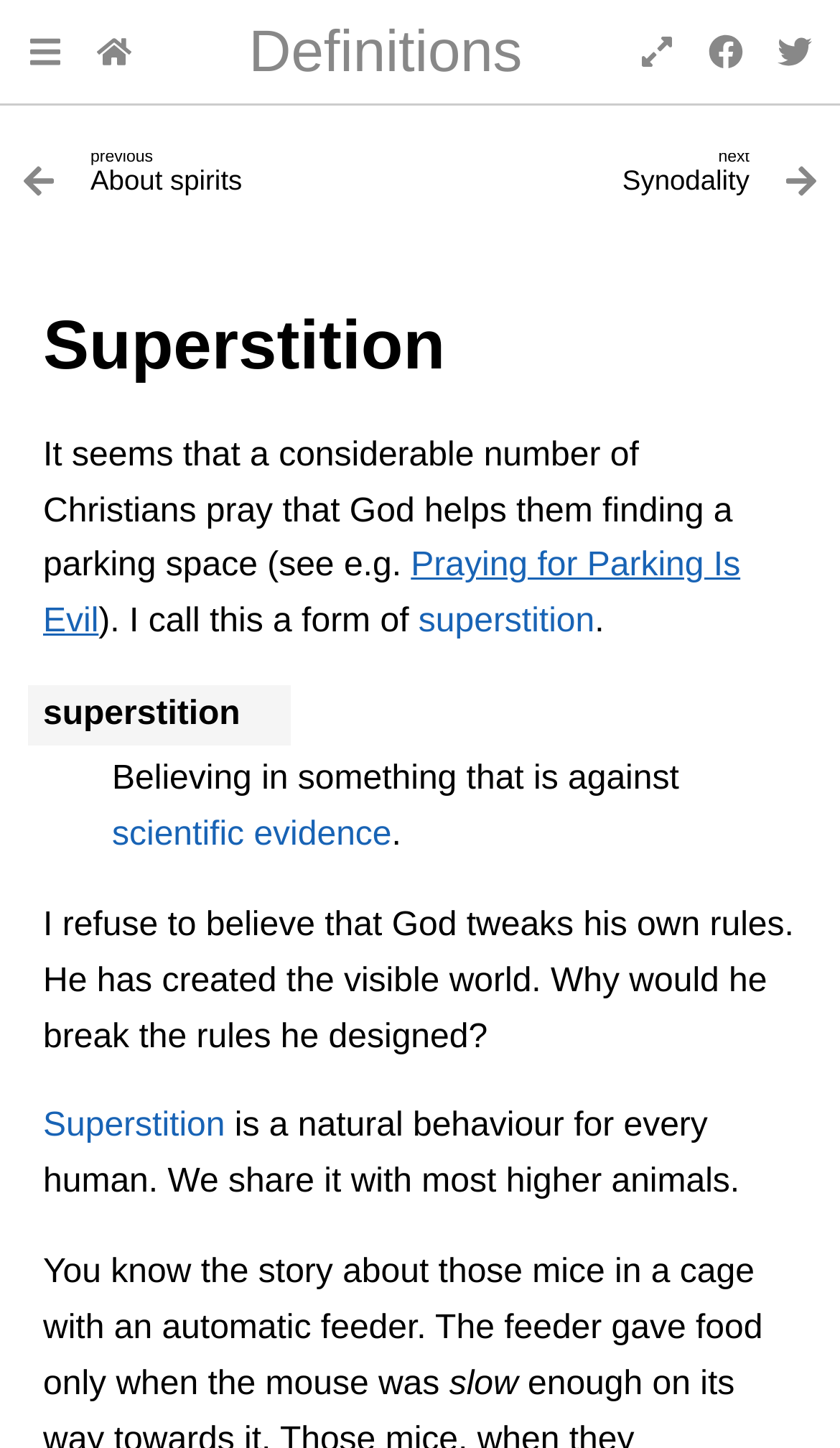What is the definition of superstition according to the webpage?
Answer with a single word or phrase by referring to the visual content.

Believing in something against scientific evidence